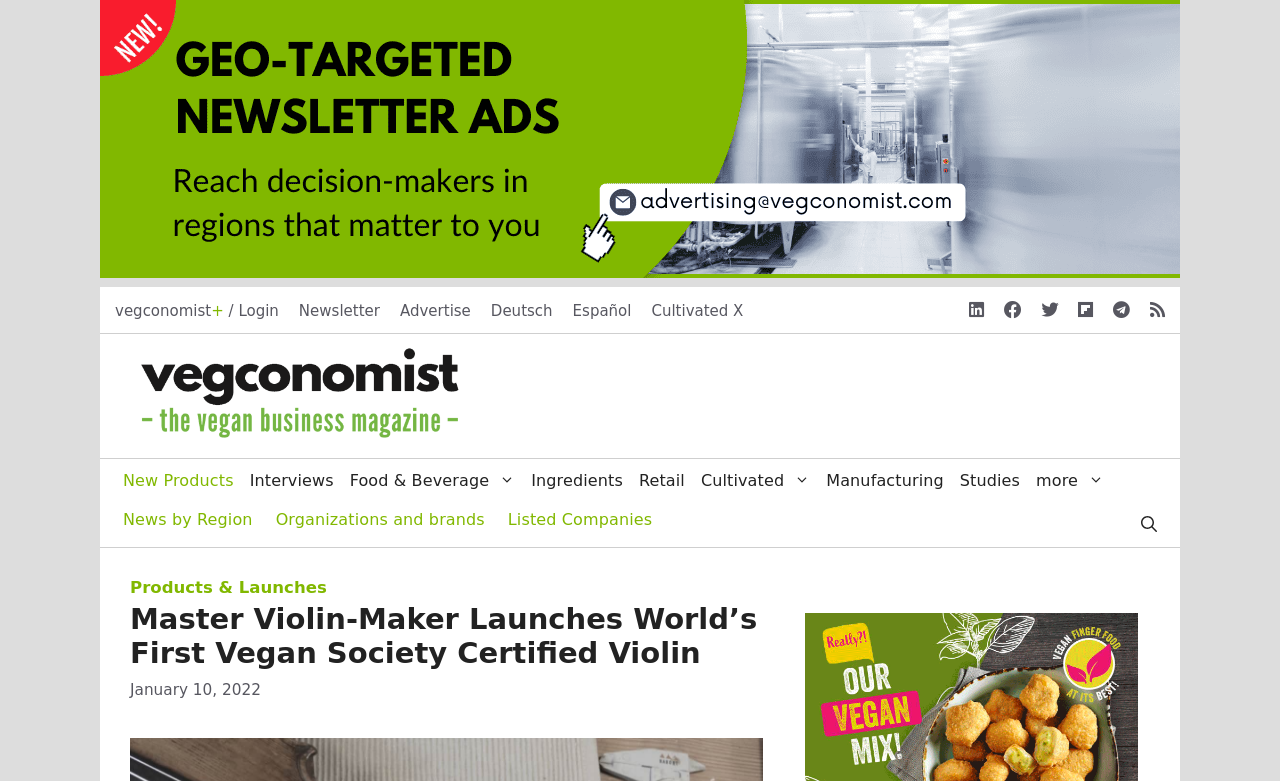Could you determine the bounding box coordinates of the clickable element to complete the instruction: "view newsletter"? Provide the coordinates as four float numbers between 0 and 1, i.e., [left, top, right, bottom].

[0.233, 0.386, 0.297, 0.409]